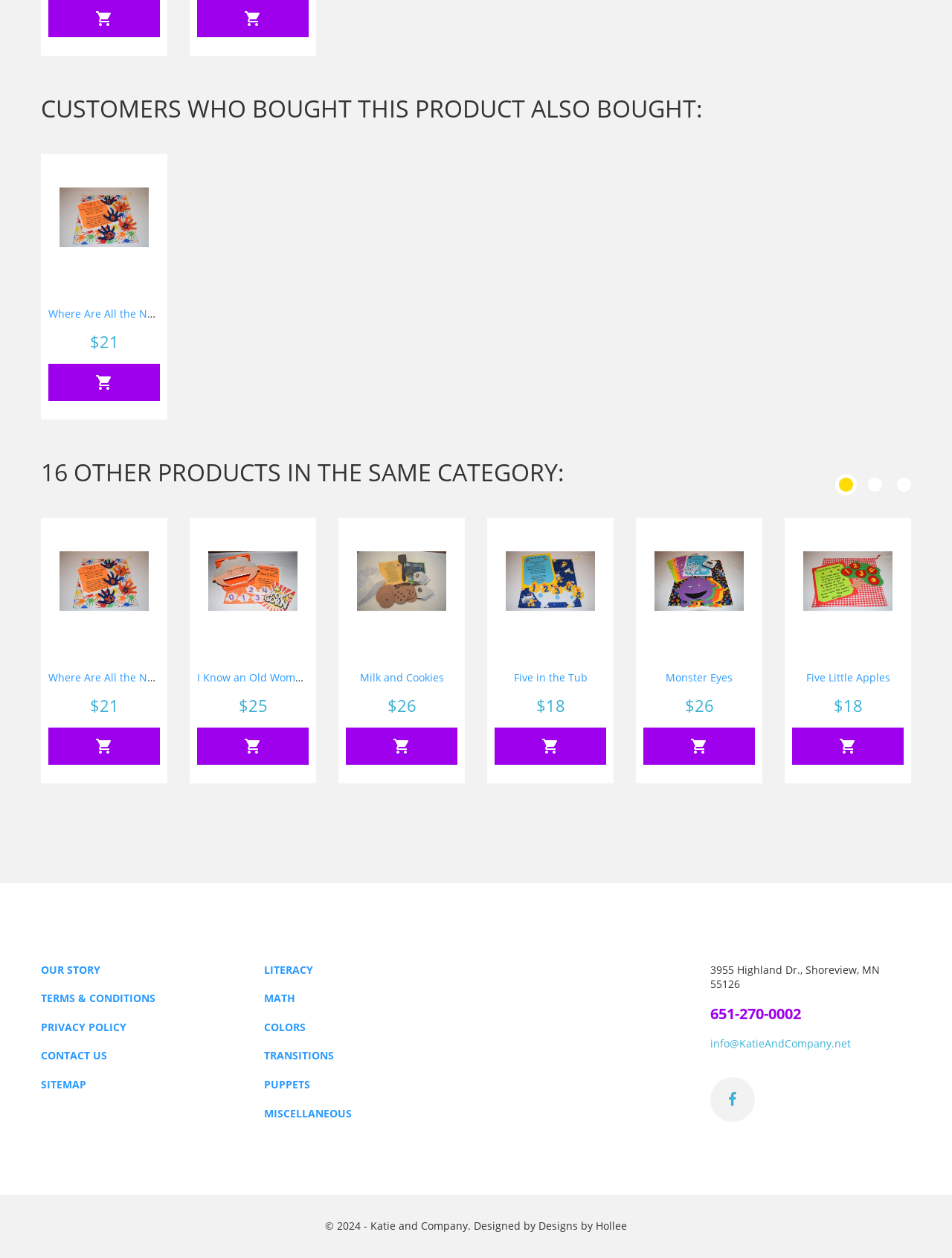Identify the bounding box for the UI element described as: "alt="Where Are All the Numbers?"". The coordinates should be four float numbers between 0 and 1, i.e., [left, top, right, bottom].

[0.062, 0.137, 0.156, 0.208]